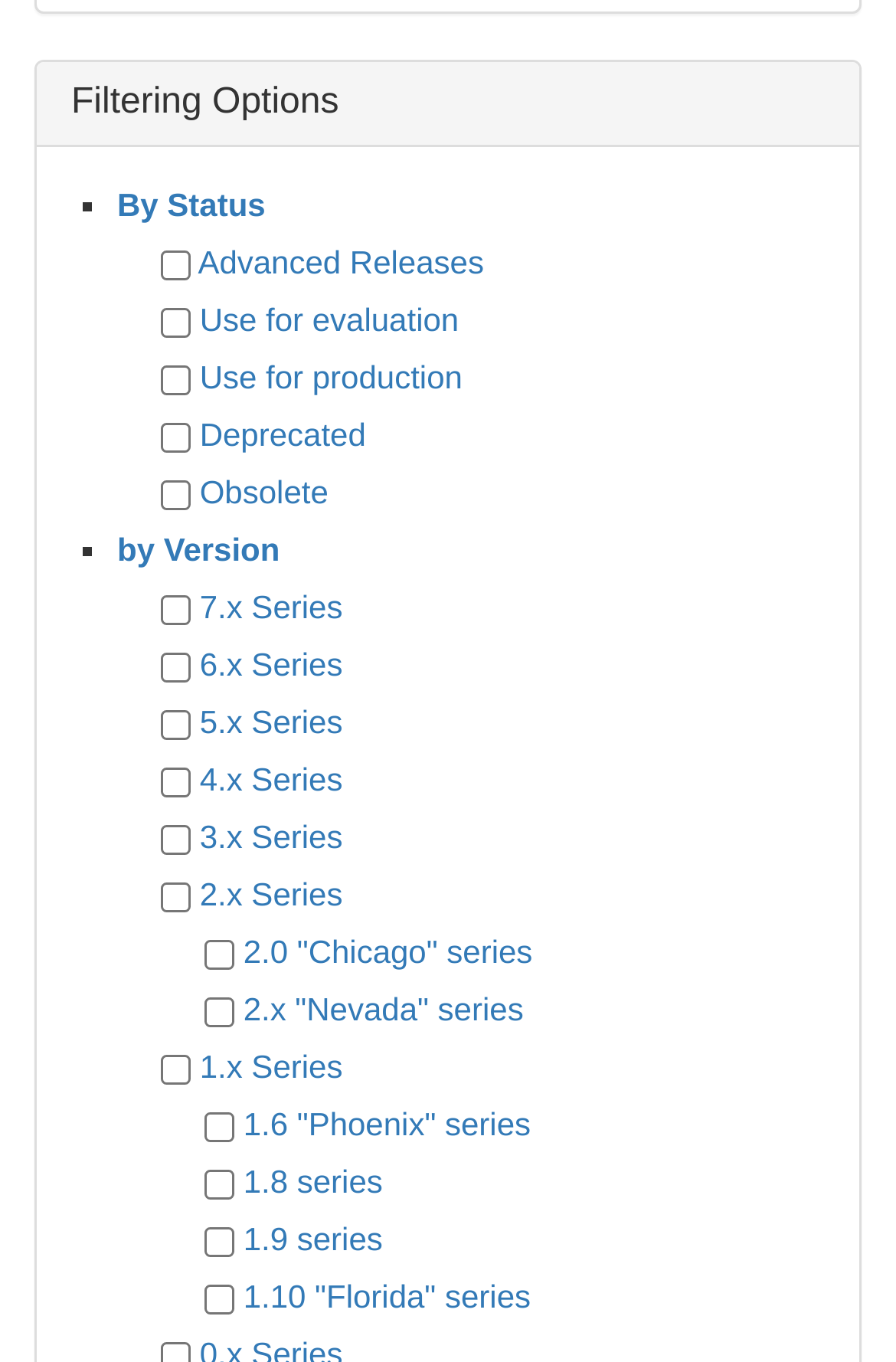Answer the following in one word or a short phrase: 
How many version series are available?

10